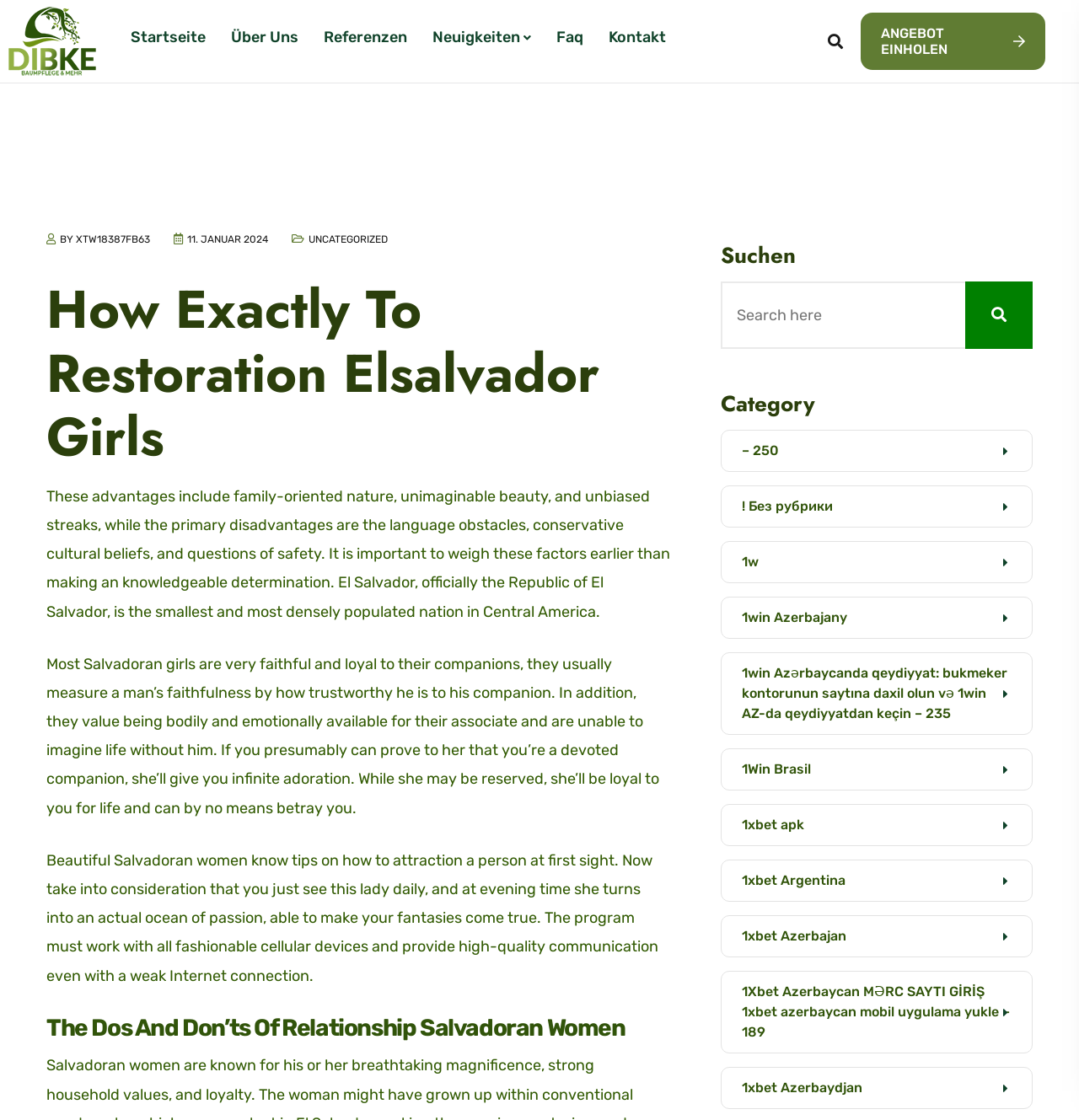Use the information in the screenshot to answer the question comprehensively: What is the primary disadvantage of Salvadoran girls?

The webpage mentions that one of the primary disadvantages of Salvadoran girls is the language obstacles. This is stated in the first paragraph, which highlights the importance of weighing the advantages and disadvantages before making an informed decision.